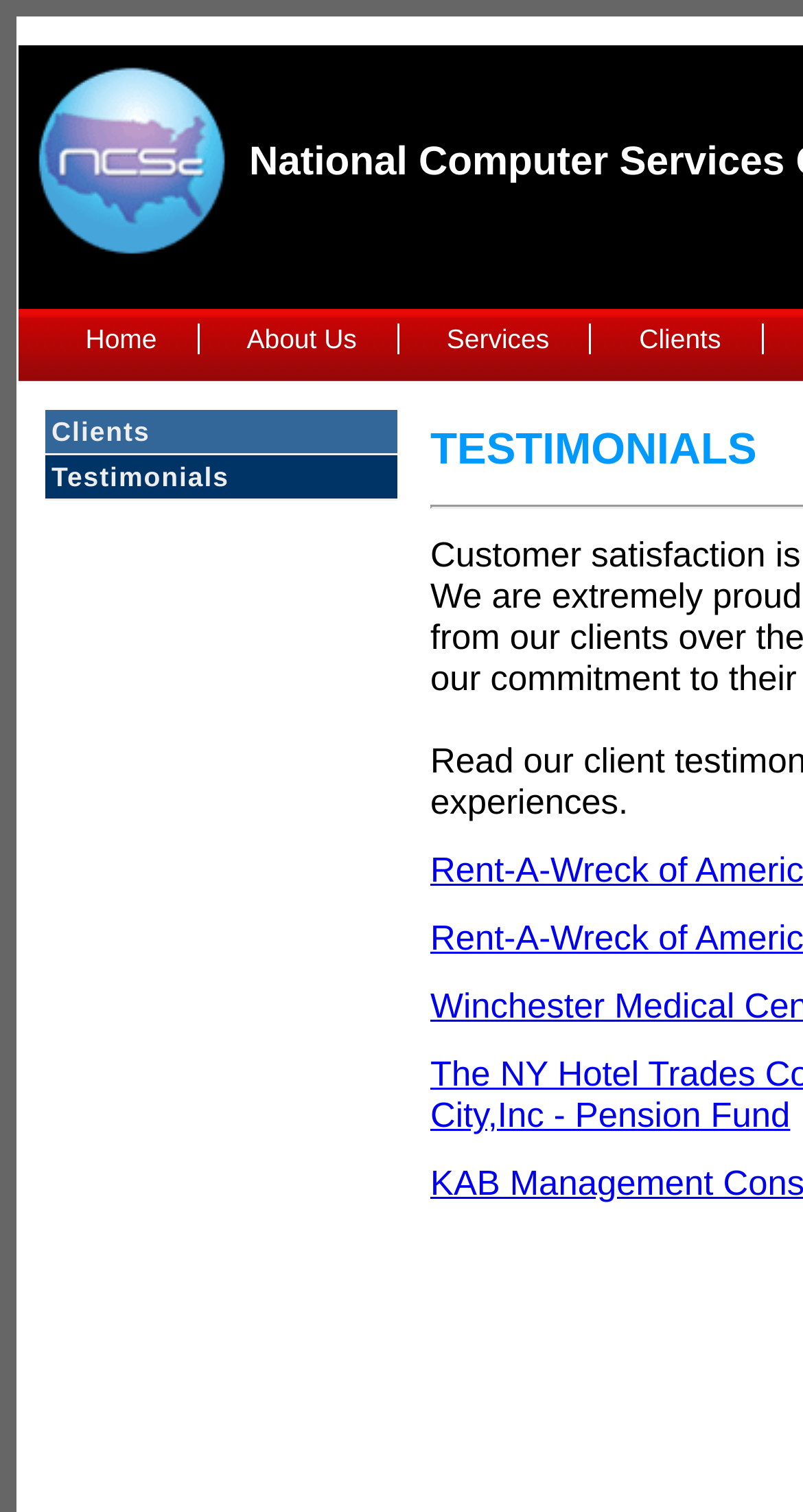What is the last link in the main navigation bar?
Please elaborate on the answer to the question with detailed information.

I looked at the main navigation bar and found that the last link is 'Testimonials', which is located at the bottom-right corner of the navigation bar.